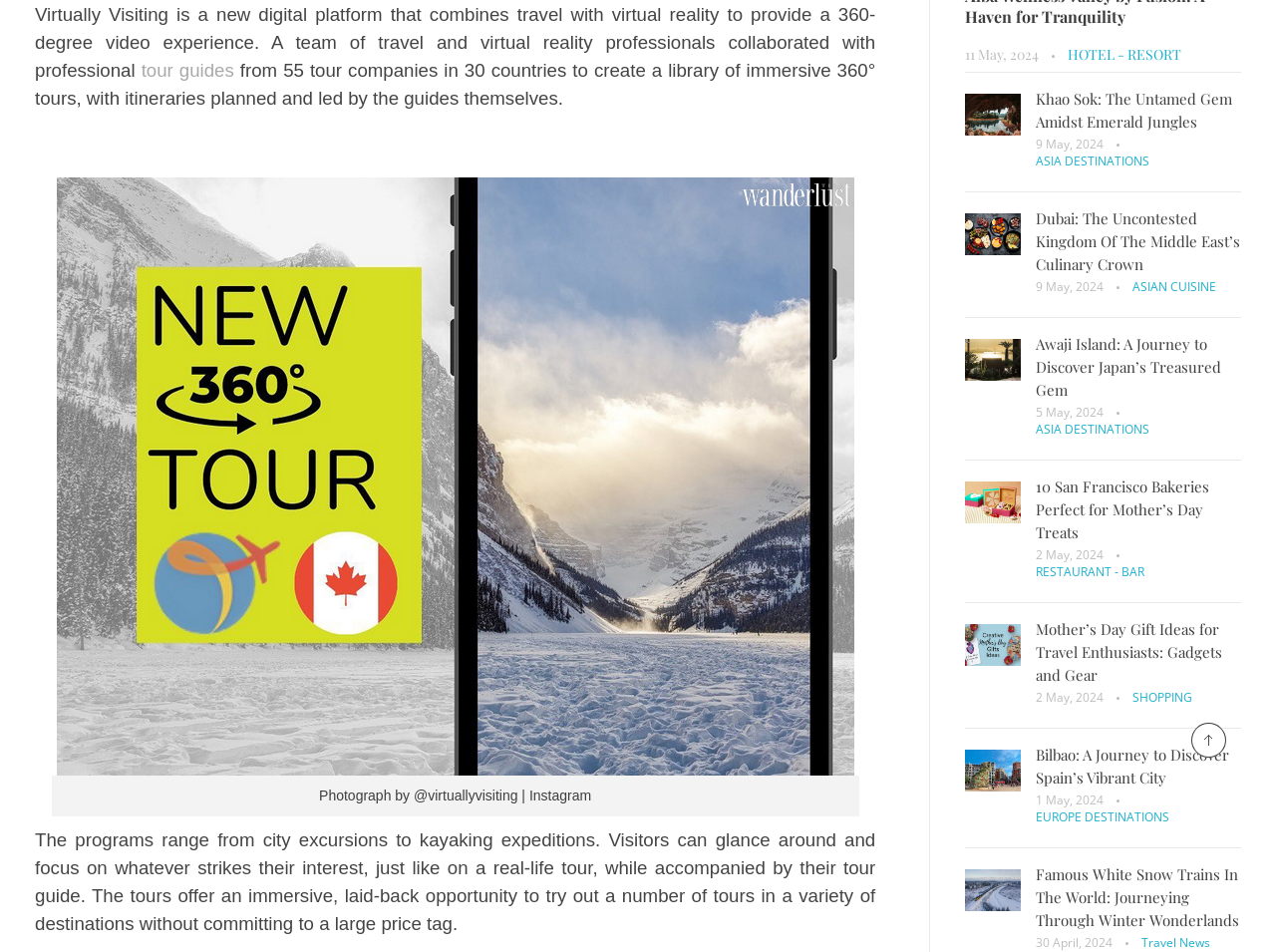Using the provided element description, identify the bounding box coordinates as (top-left x, top-left y, bottom-right x, bottom-right y). Ensure all values are between 0 and 1. Description: SHOPPING

[0.887, 0.723, 0.934, 0.741]